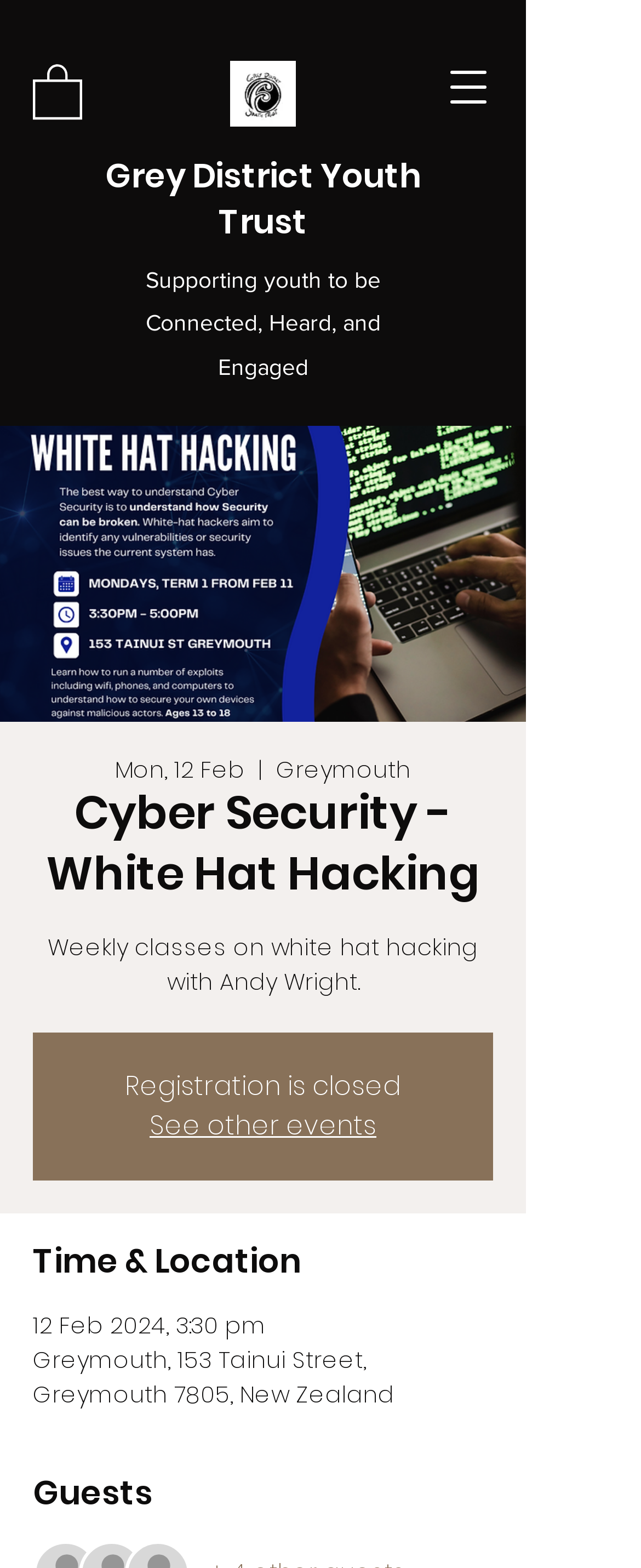Explain the webpage in detail.

The webpage appears to be an event page for a cyber security class focused on white hat hacking with Andy Wright. At the top left corner, there is a navigation menu button. Next to it, there is a small image, likely a logo, with a link to an unknown destination. On the top right corner, there is a larger logo image with a link to "Logo.jpg".

Below the logos, there is a heading that reads "Grey District Youth Trust" with a tagline "Supporting youth to be Connected, Heard, and Engaged". Underneath, there is a large image related to cyber security, taking up most of the width of the page.

To the right of the image, there is a section with details about the event. It includes the title "Cyber Security - White Hat Hacking" with a date "Mon, 12 Feb" and a location "Greymouth". Below the title, there is a brief description of the event, "Weekly classes on white hat hacking with Andy Wright." Unfortunately, the registration for the event is closed.

Underneath the event description, there is a link to "See other events". Further down, there are two sections, one for "Time & Location" and another for "Guests". The "Time & Location" section provides the date, time, and address of the event, while the "Guests" section is empty.